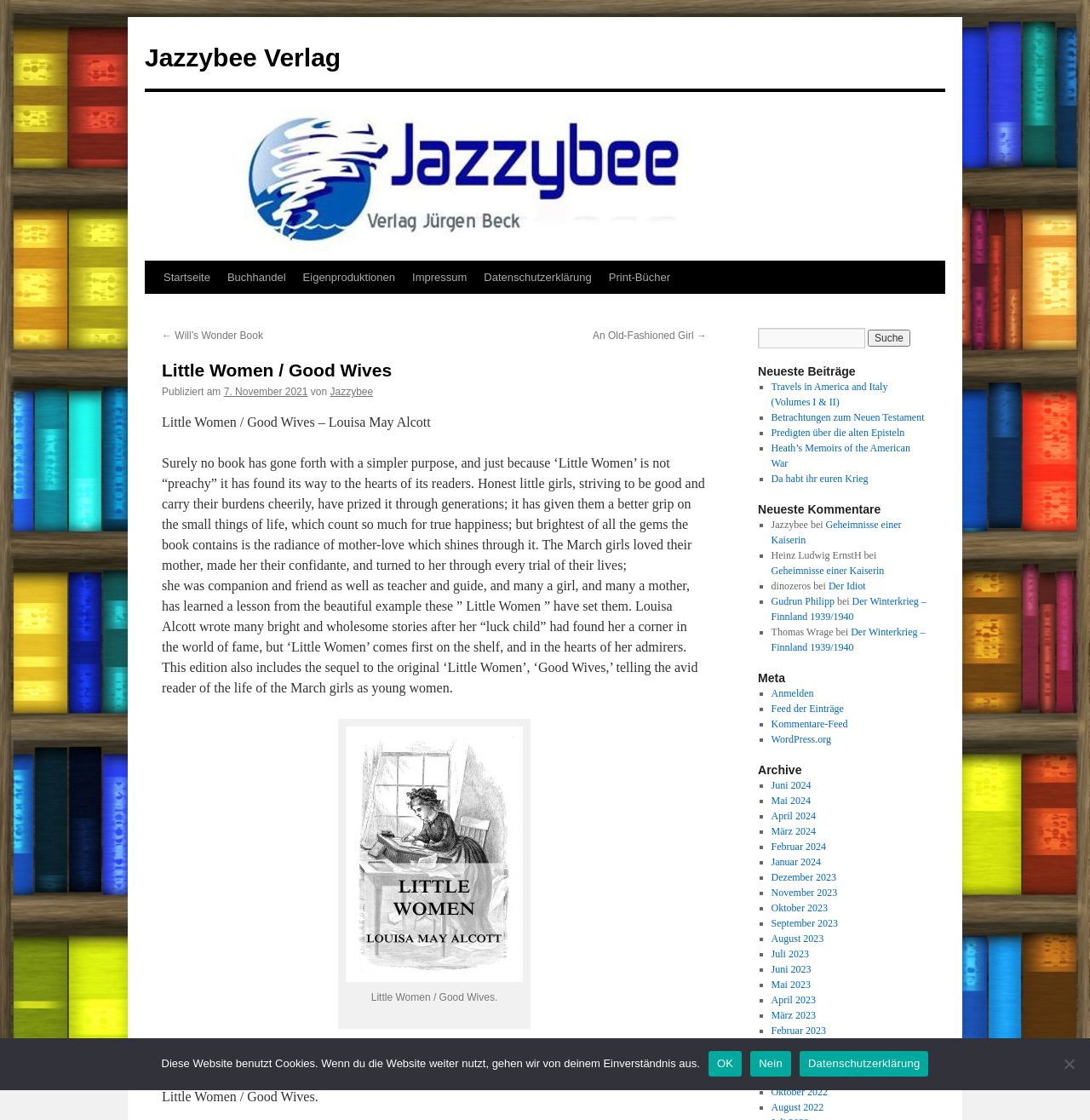Find the bounding box coordinates of the clickable element required to execute the following instruction: "View the latest comments". Provide the coordinates as four float numbers between 0 and 1, i.e., [left, top, right, bottom].

[0.695, 0.448, 0.852, 0.462]